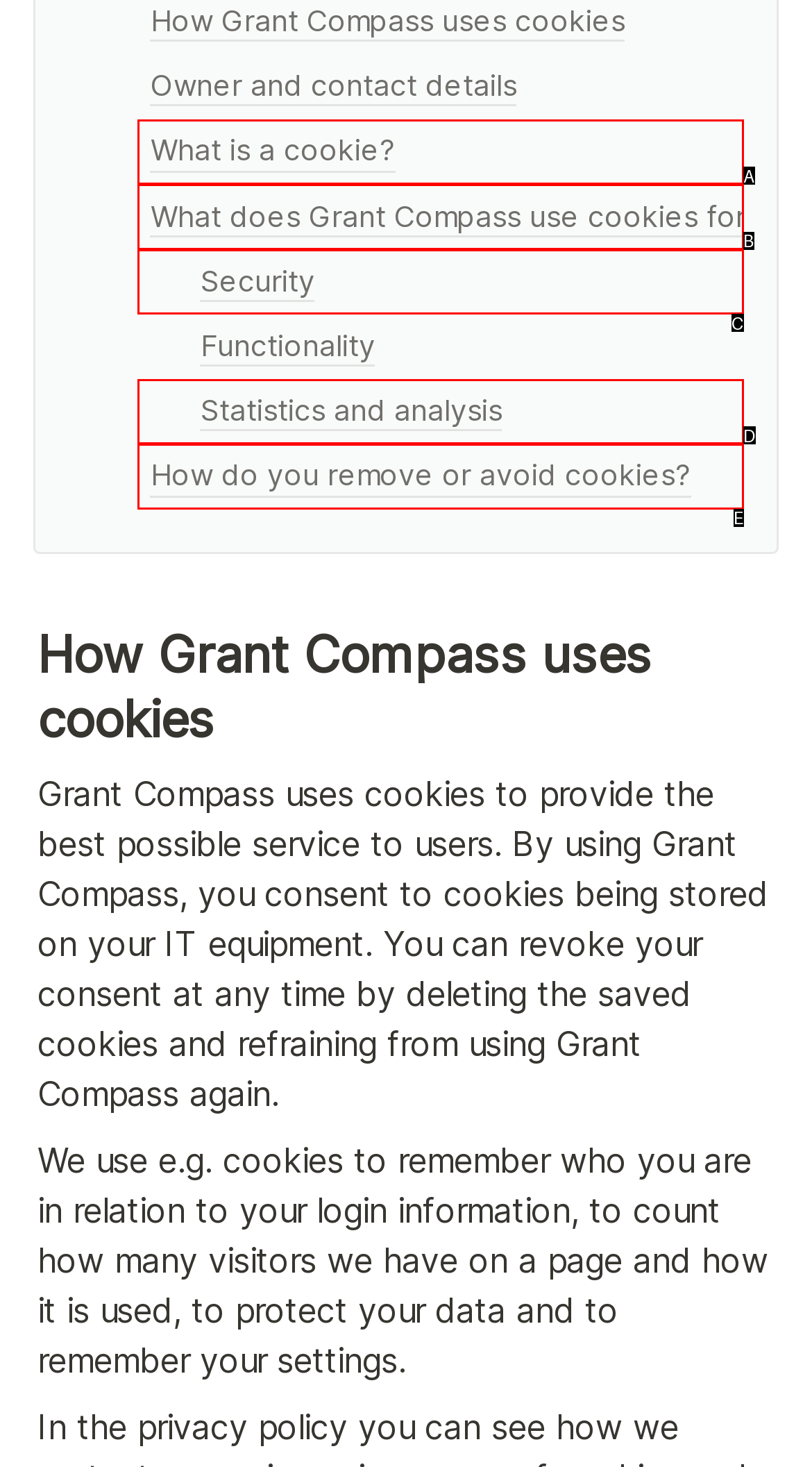Examine the description: Security and indicate the best matching option by providing its letter directly from the choices.

C